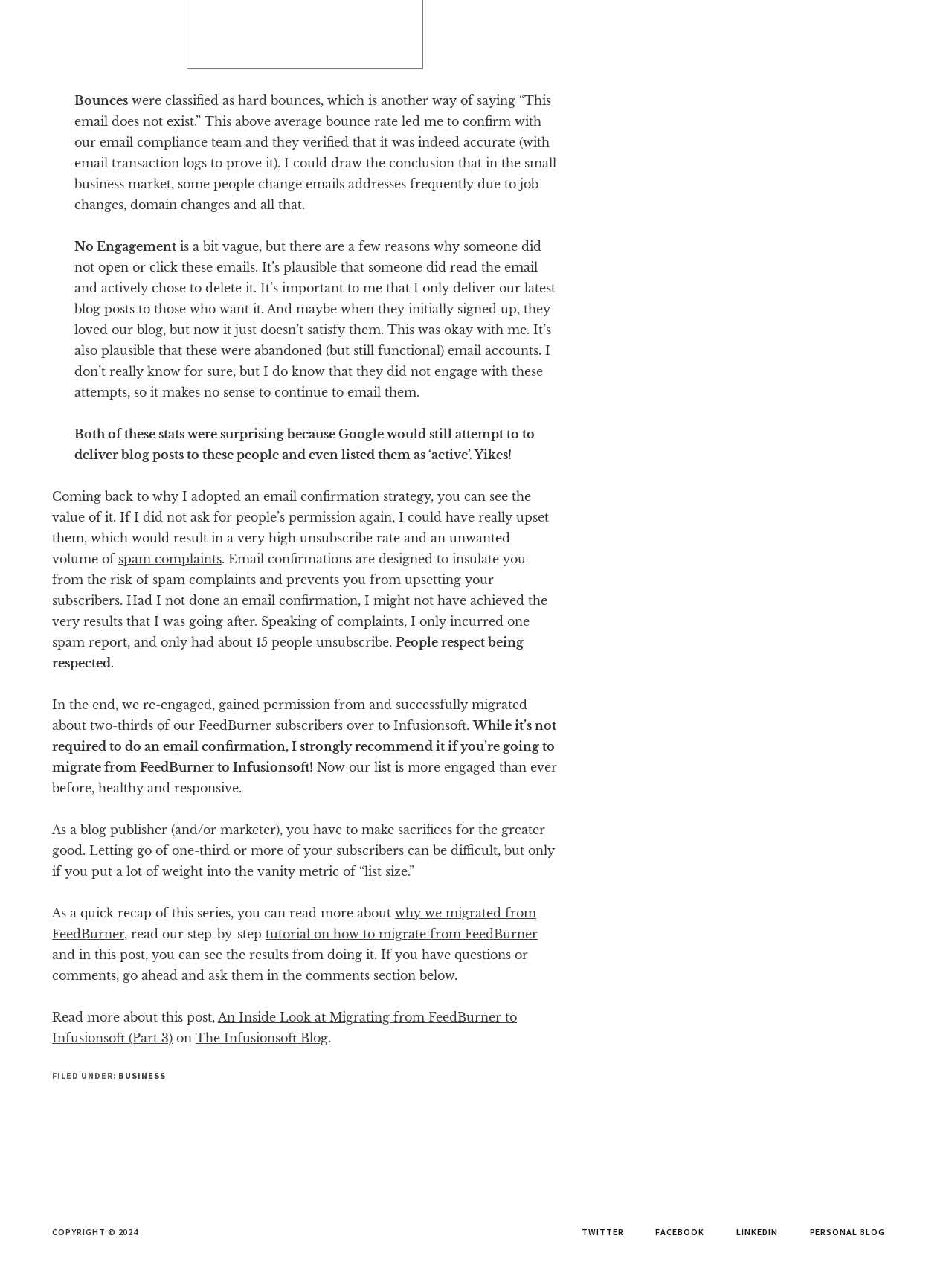What is the topic of the blog post?
Based on the visual information, provide a detailed and comprehensive answer.

The topic of the blog post can be determined by reading the content of the post, which discusses the process of migrating from FeedBurner to Infusionsoft and the benefits of doing so.